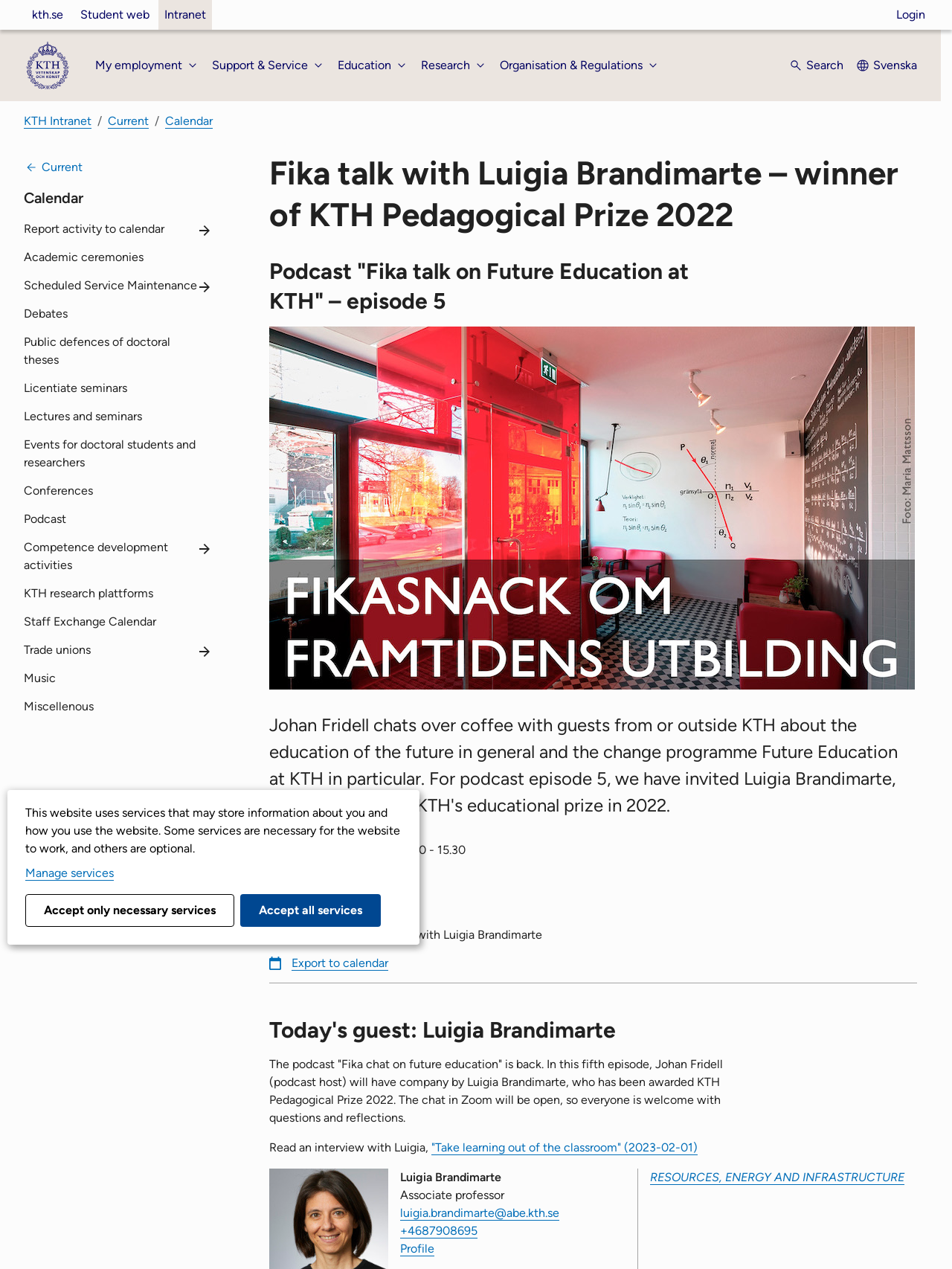Please identify the bounding box coordinates of where to click in order to follow the instruction: "Listen to the 'Fika talk' podcast".

[0.283, 0.202, 0.763, 0.249]